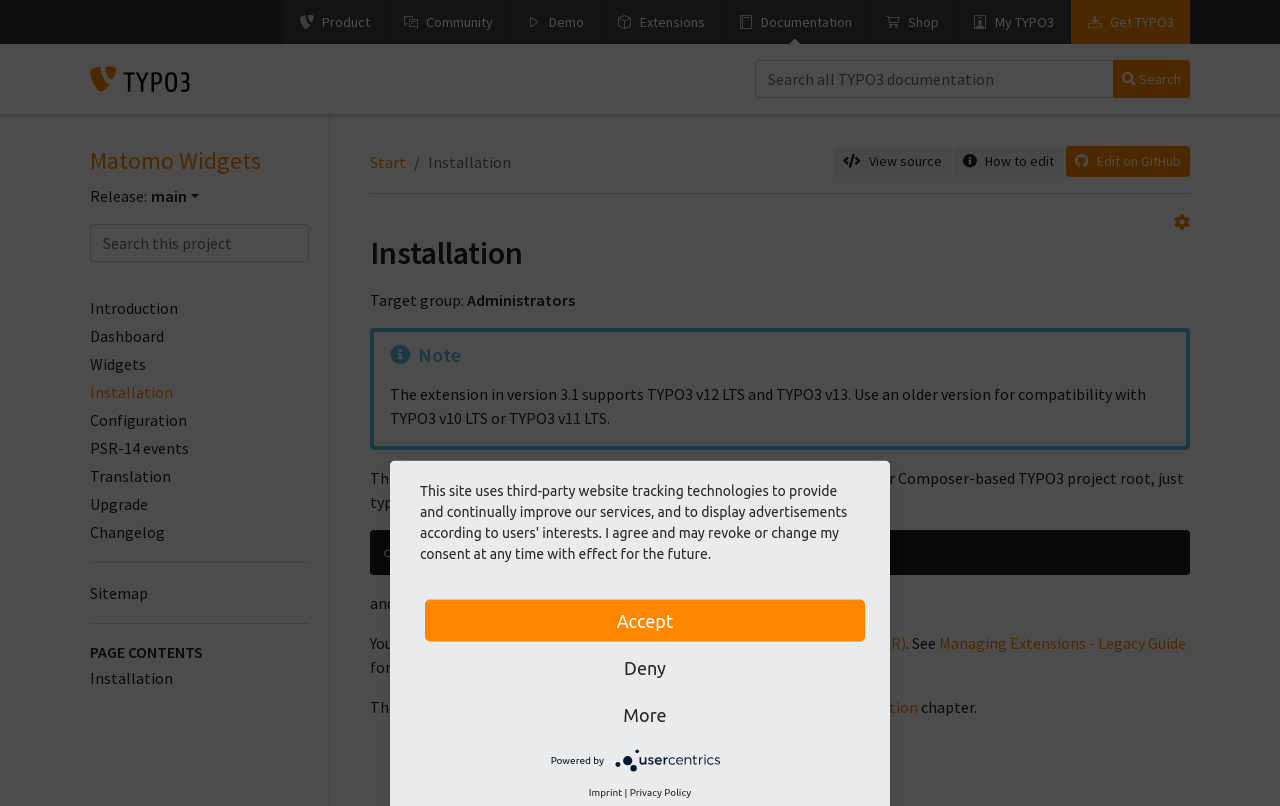Explain the webpage in detail.

This webpage is about the installation of Matomo Widgets, a TYPO3 extension. At the top, there is a navigation bar with links to different sections, including "Product", "Community", "Demo", and more. Below the navigation bar, there is a search bar and a TYPO3 logo.

On the left side of the page, there is a sidebar with links to different parts of the documentation, including "Introduction", "Dashboard", "Widgets", and "Installation", which is the current page. Below the sidebar, there is a section with a heading "PAGE CONTENTS".

The main content of the page is divided into several sections. The first section explains the target group for the installation, which is administrators. There is a note about the compatibility of the extension with different versions of TYPO3.

The next section provides instructions on how to install the extension using Composer, with a code snippet and a button to copy the code to the clipboard. Below this section, there is information about installing the extension from the TYPO3 Extension Repository (TER) and a link to a guide on managing extensions.

The page also has a section about configuring the extension, with a link to the "Configuration" chapter. At the bottom of the page, there is a navigation section with links to the previous and next pages.

Additionally, there is a section with a message about the use of third-party website tracking technologies and a button to accept or deny consent. There is also a section with links to the imprint and privacy policy, as well as a logo of the Usercentrics Consent Management Platform.